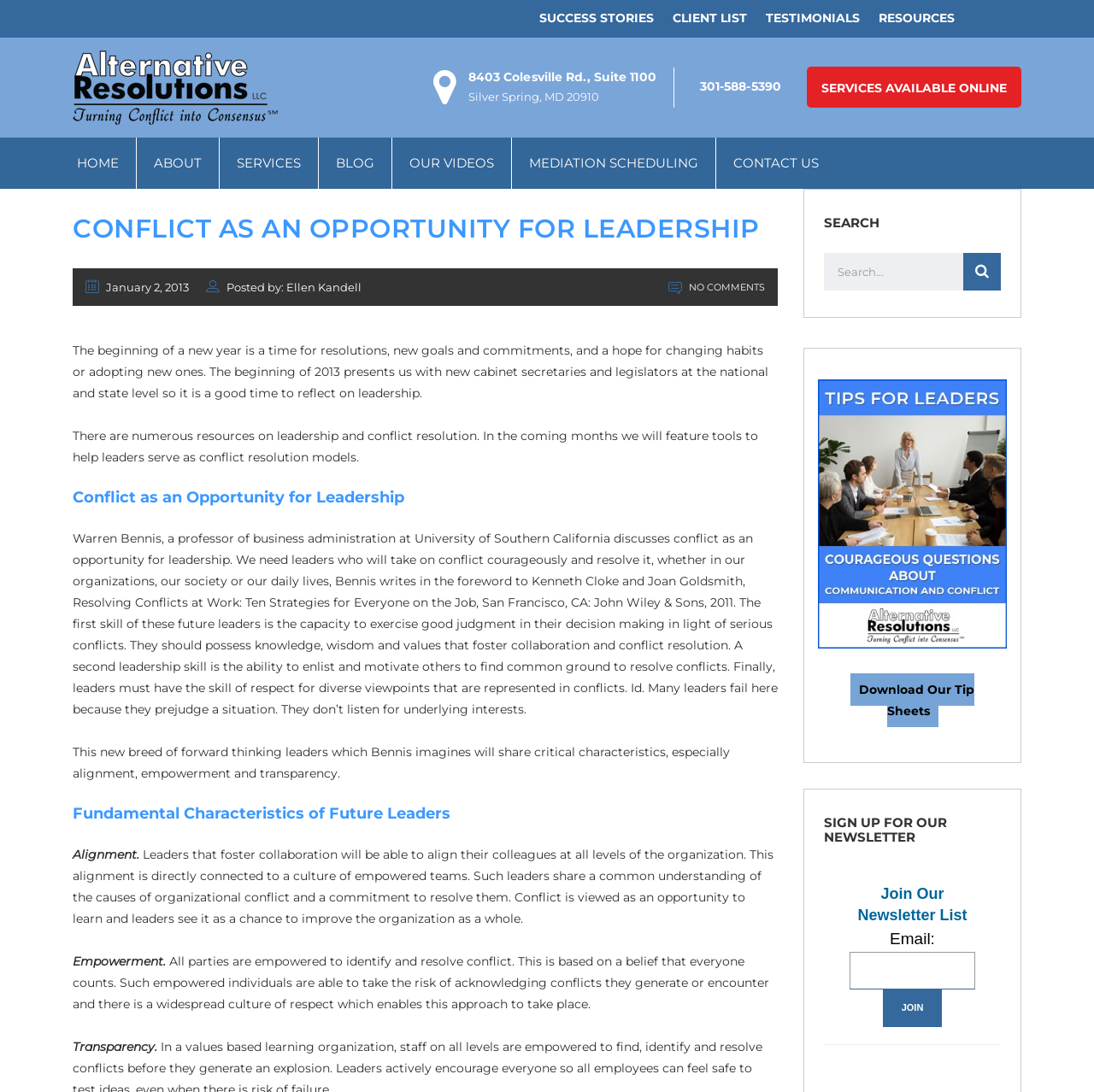Bounding box coordinates are specified in the format (top-left x, top-left y, bottom-right x, bottom-right y). All values are floating point numbers bounded between 0 and 1. Please provide the bounding box coordinate of the region this sentence describes: Success Stories

[0.484, 0.008, 0.606, 0.027]